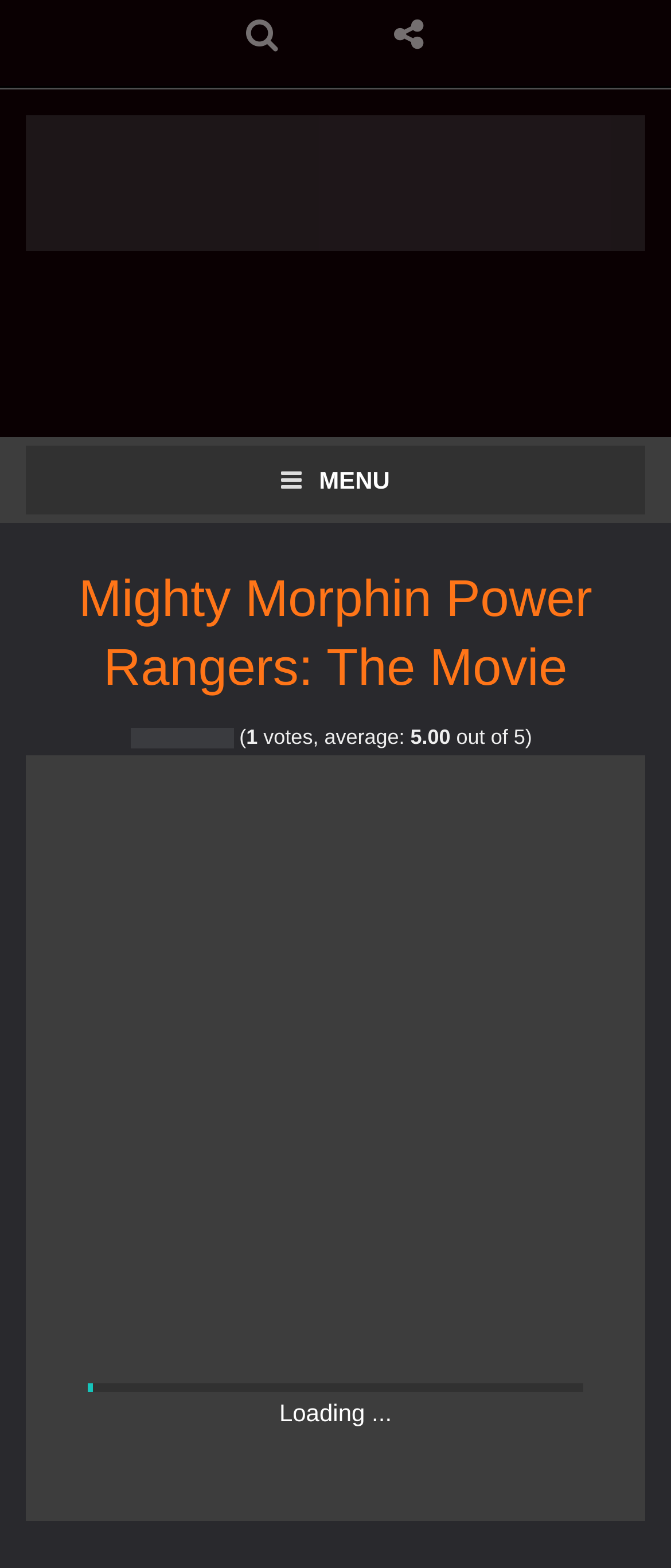Could you highlight the region that needs to be clicked to execute the instruction: "Play Mighty Morphin Power Rangers: The Movie"?

[0.038, 0.355, 0.962, 0.454]